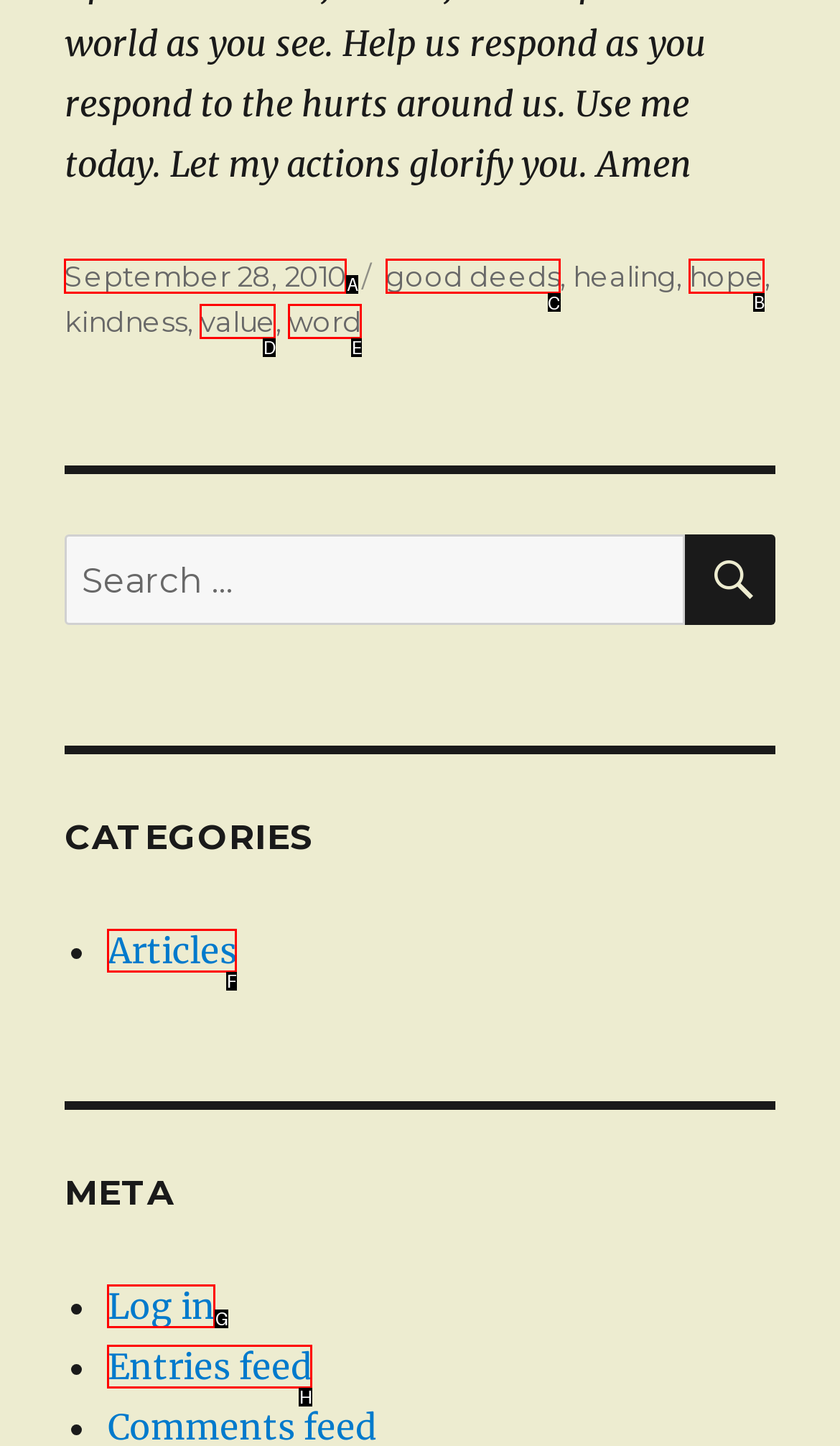Select the appropriate bounding box to fulfill the task: Click on the 'good deeds' tag Respond with the corresponding letter from the choices provided.

C